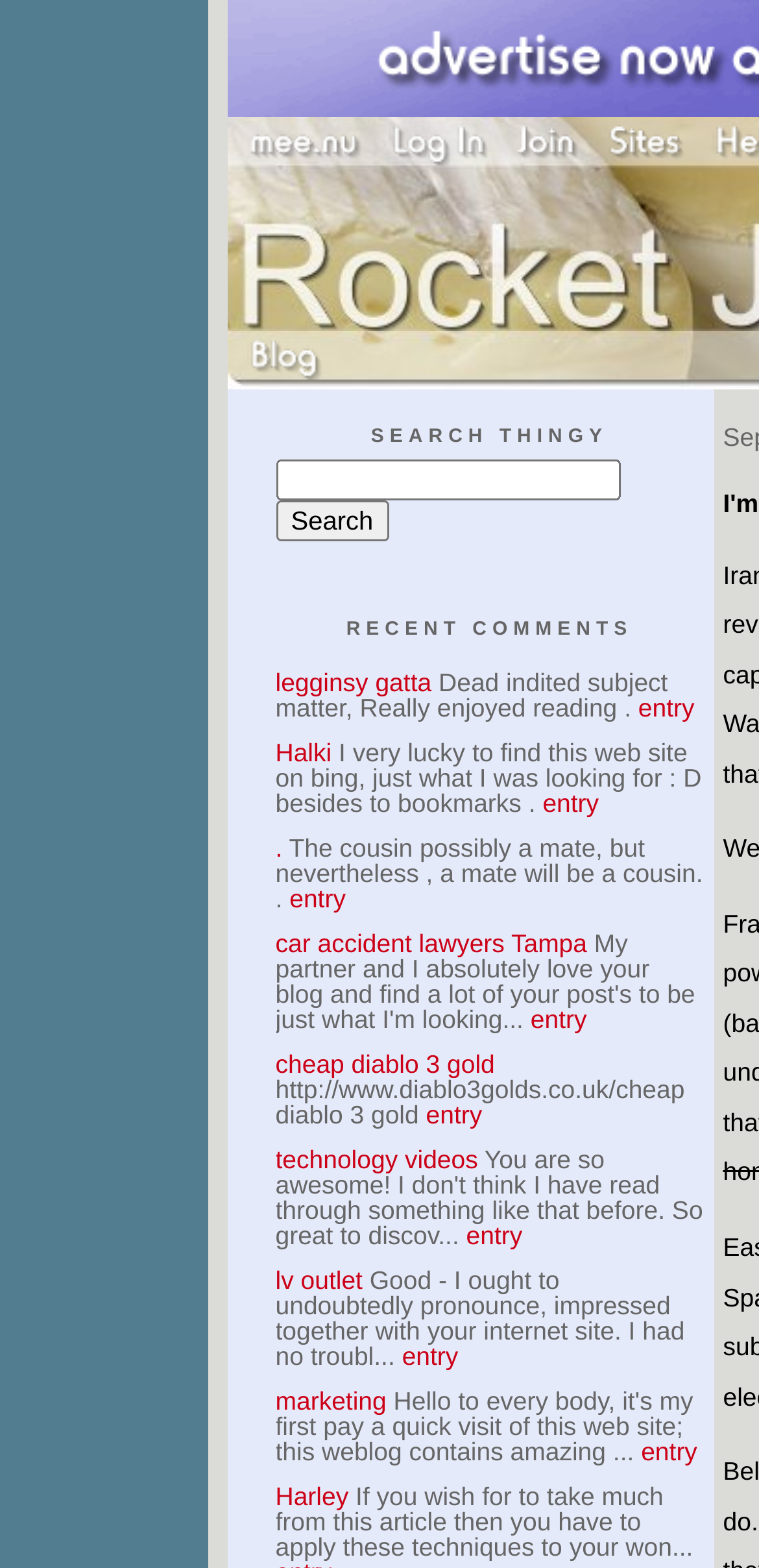Identify the bounding box for the UI element specified in this description: "marketing". The coordinates must be four float numbers between 0 and 1, formatted as [left, top, right, bottom].

[0.363, 0.885, 0.509, 0.903]